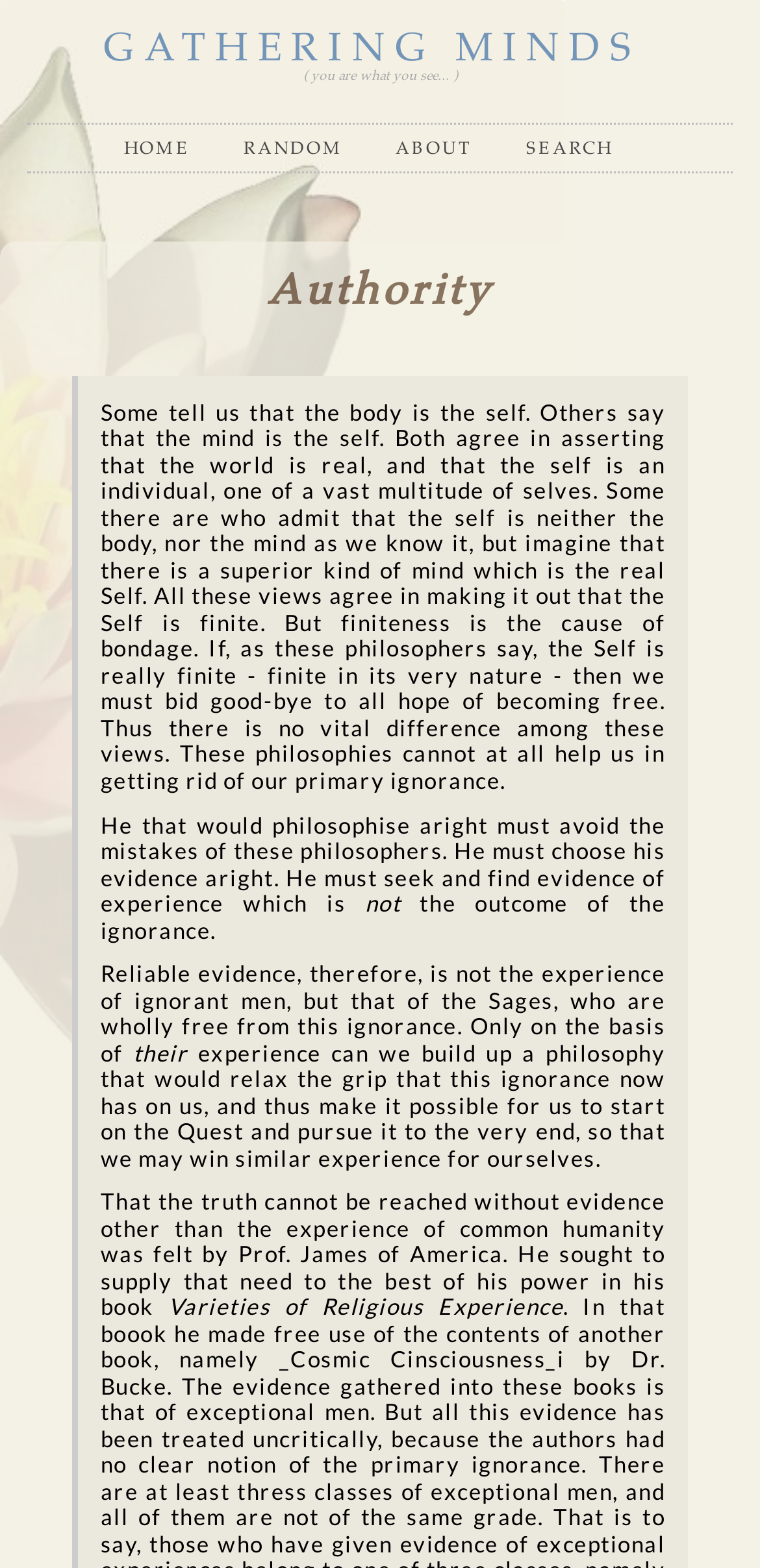Use a single word or phrase to answer the question: What is the primary ignorance referred to in the text?

finiteness